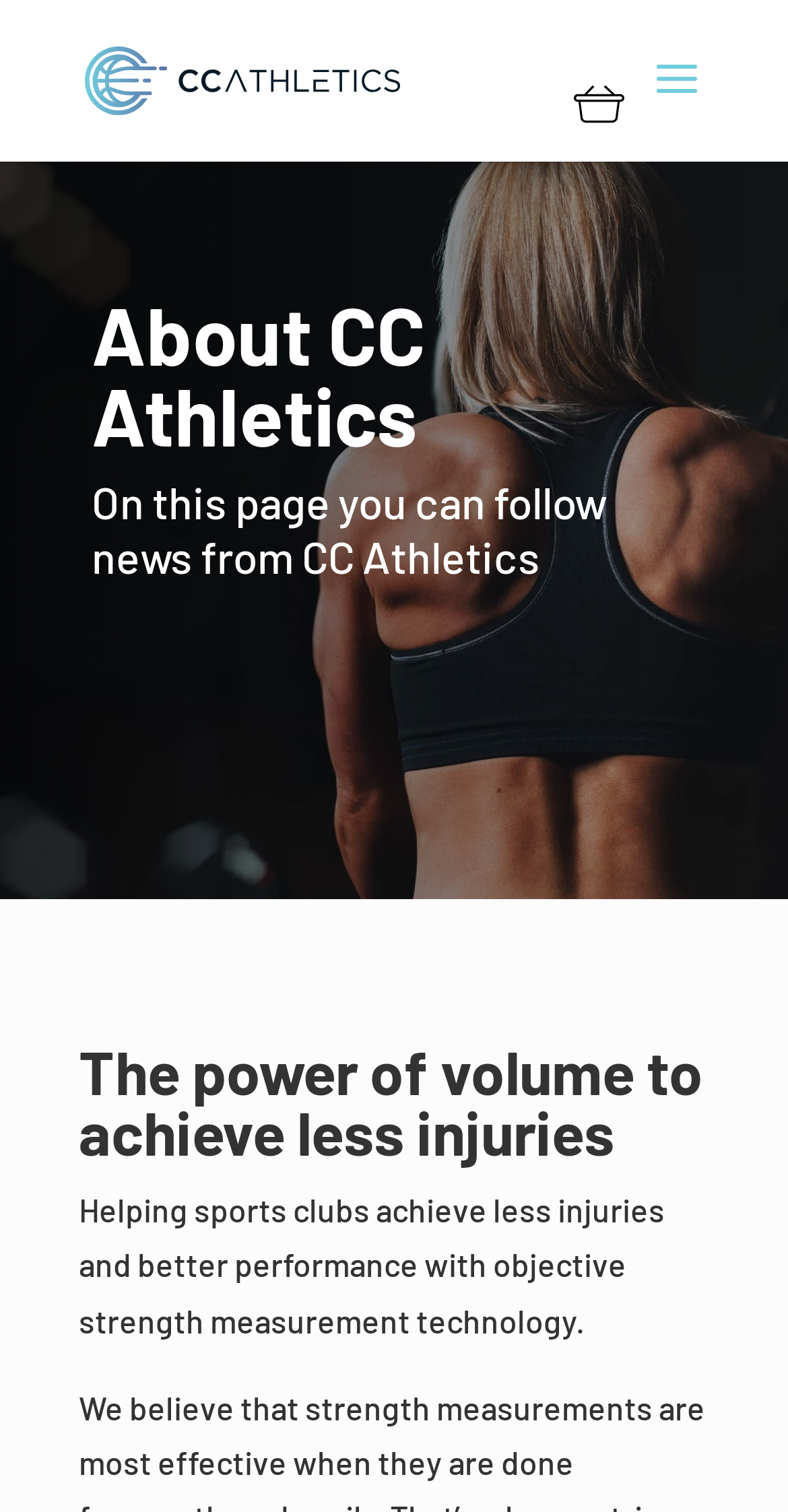Given the content of the image, can you provide a detailed answer to the question?
What is the focus of the second heading?

The second heading 'The power of volume to achieve less injuries' suggests that the focus is on the prevention of injuries, specifically in the context of sports and athletics.